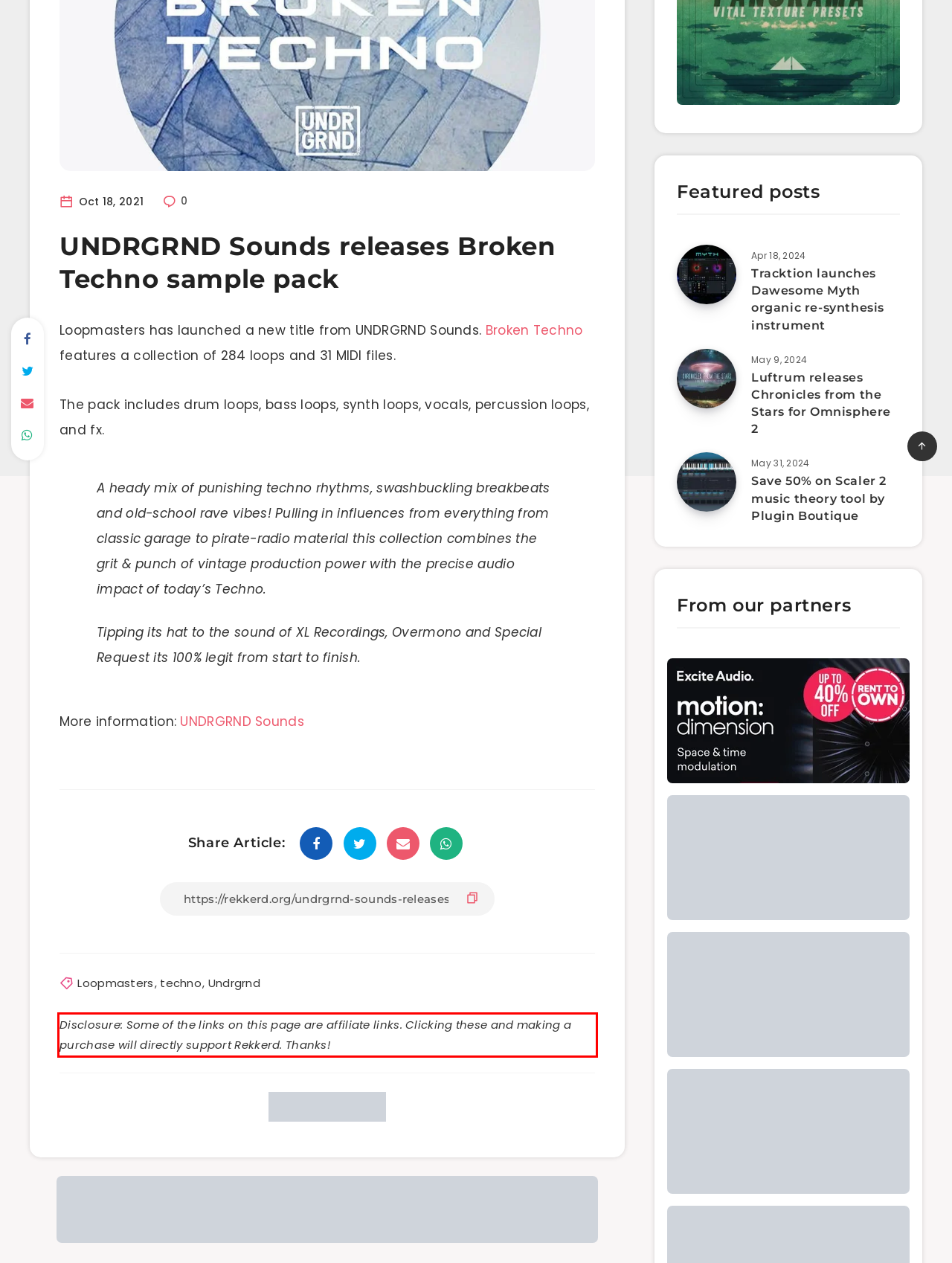Using OCR, extract the text content found within the red bounding box in the given webpage screenshot.

Disclosure: Some of the links on this page are affiliate links. Clicking these and making a purchase will directly support Rekkerd. Thanks!